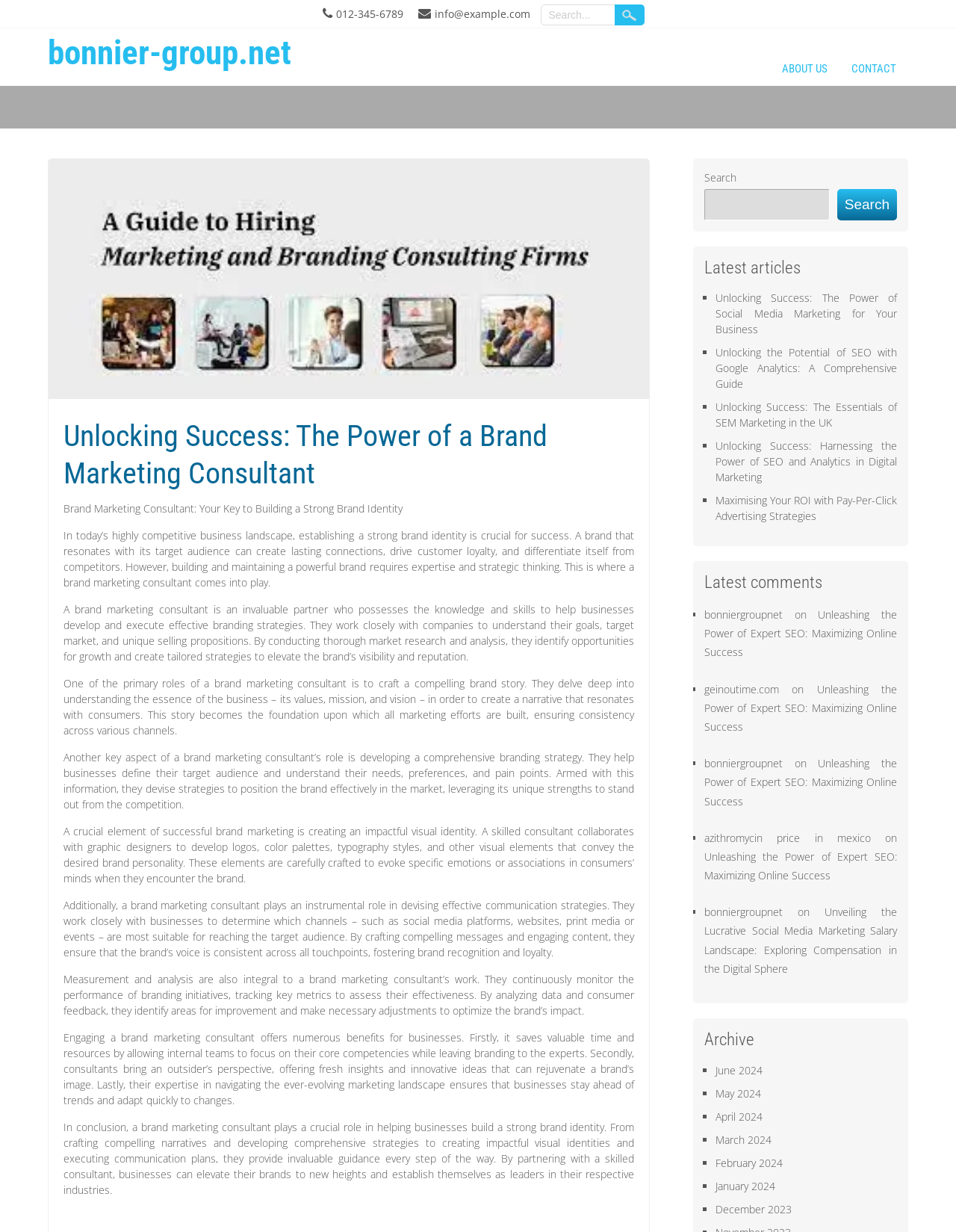Determine the bounding box coordinates of the area to click in order to meet this instruction: "contact us".

[0.879, 0.046, 0.949, 0.07]